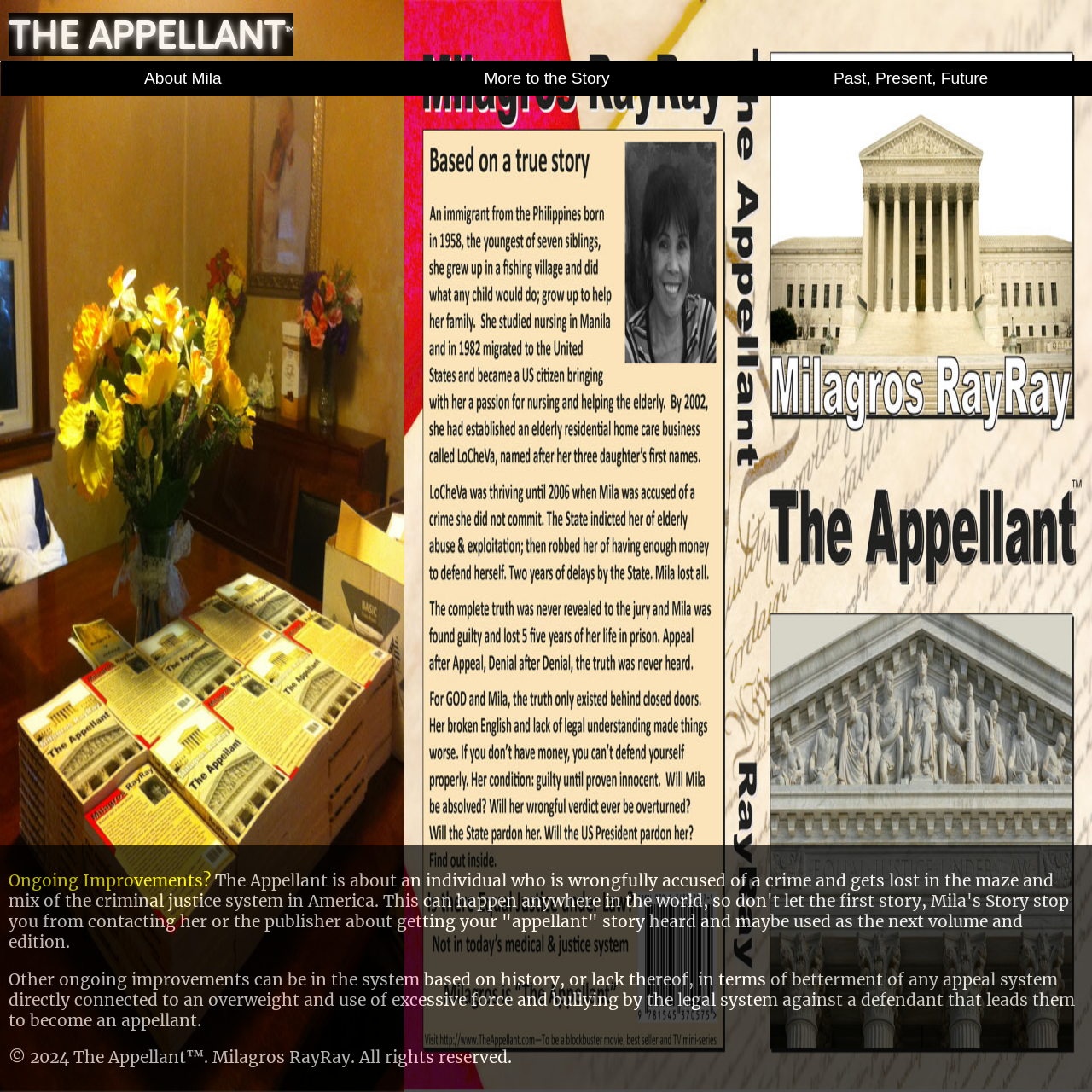Bounding box coordinates are specified in the format (top-left x, top-left y, bottom-right x, bottom-right y). All values are floating point numbers bounded between 0 and 1. Please provide the bounding box coordinate of the region this sentence describes: About Mila

[0.001, 0.056, 0.334, 0.088]